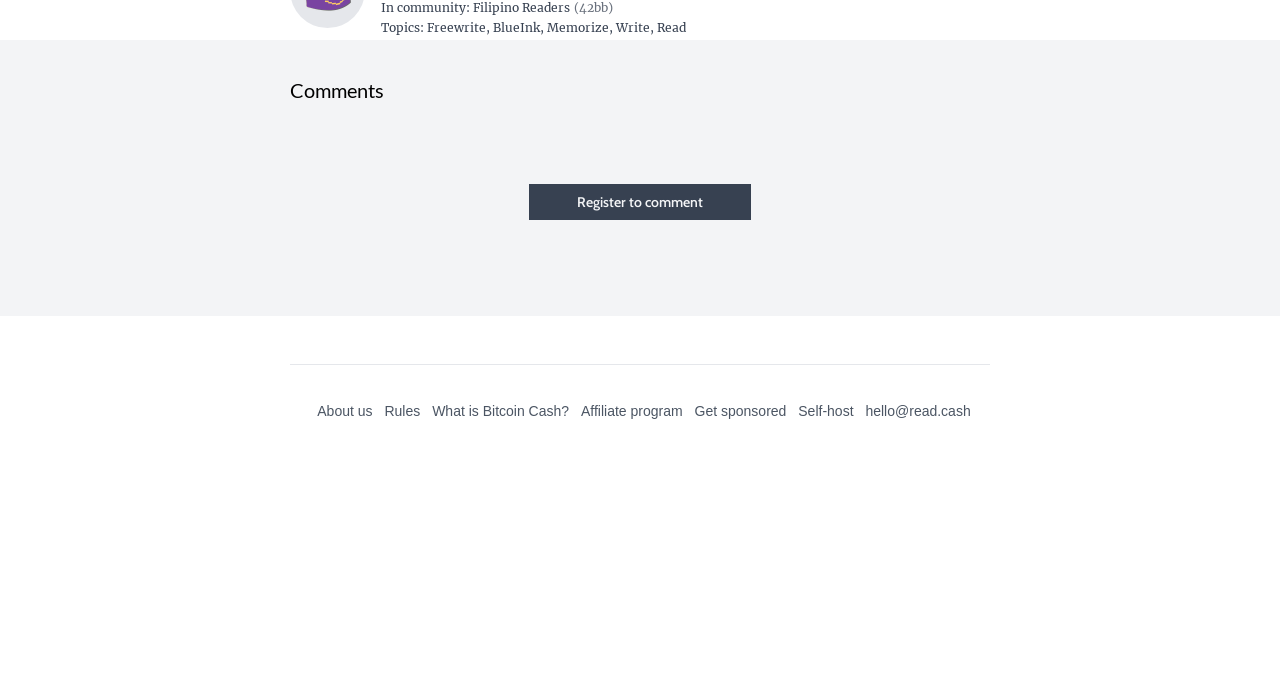Pinpoint the bounding box coordinates of the area that must be clicked to complete this instruction: "Go to the Filipino Readers page".

[0.37, 0.0, 0.479, 0.022]